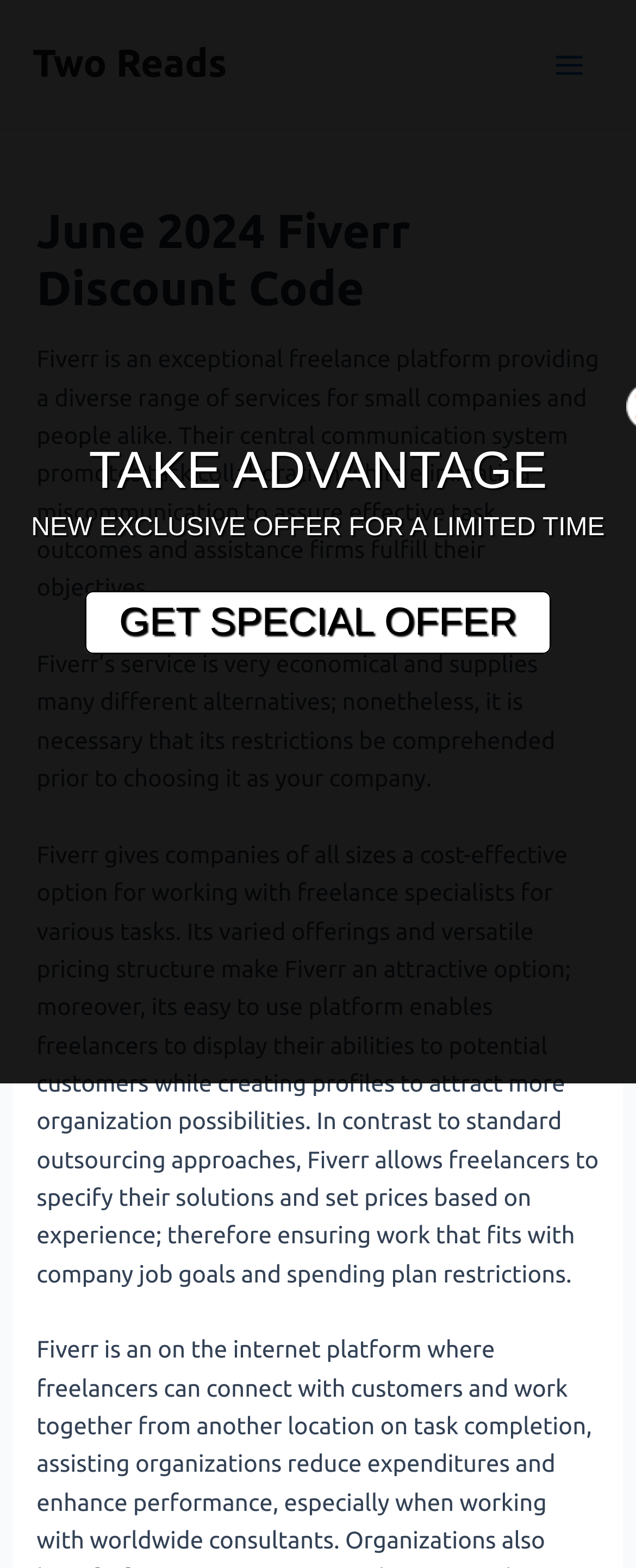What is the limited-time offer on this webpage?
Kindly offer a detailed explanation using the data available in the image.

The webpage has a prominent text 'NEW EXCLUSIVE OFFER FOR A LIMITED TIME' and a link 'GET SPECIAL OFFER', suggesting that there is a limited-time special offer available on this webpage.